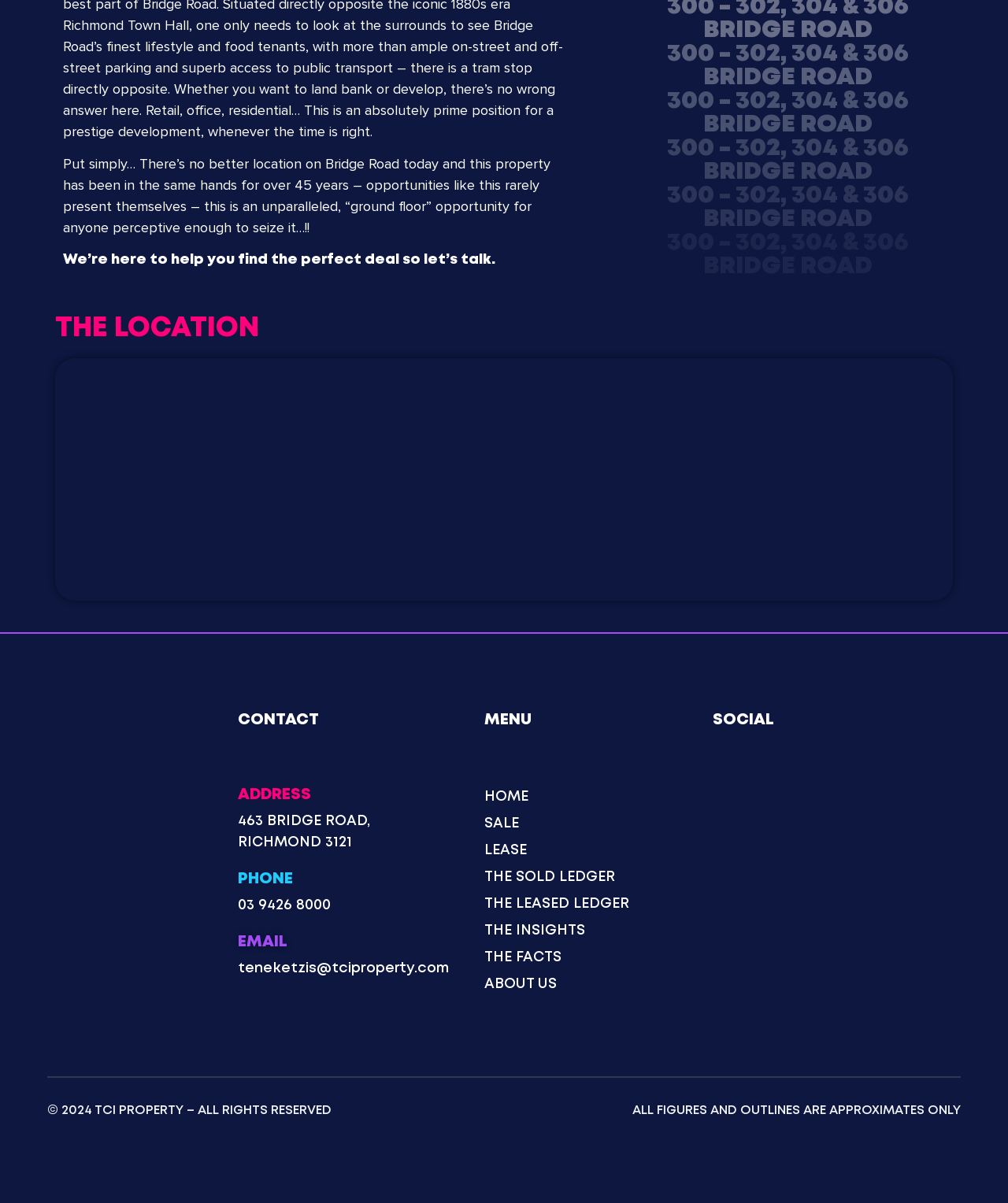What is the phone number of the contact?
From the image, respond using a single word or phrase.

03 9426 8000